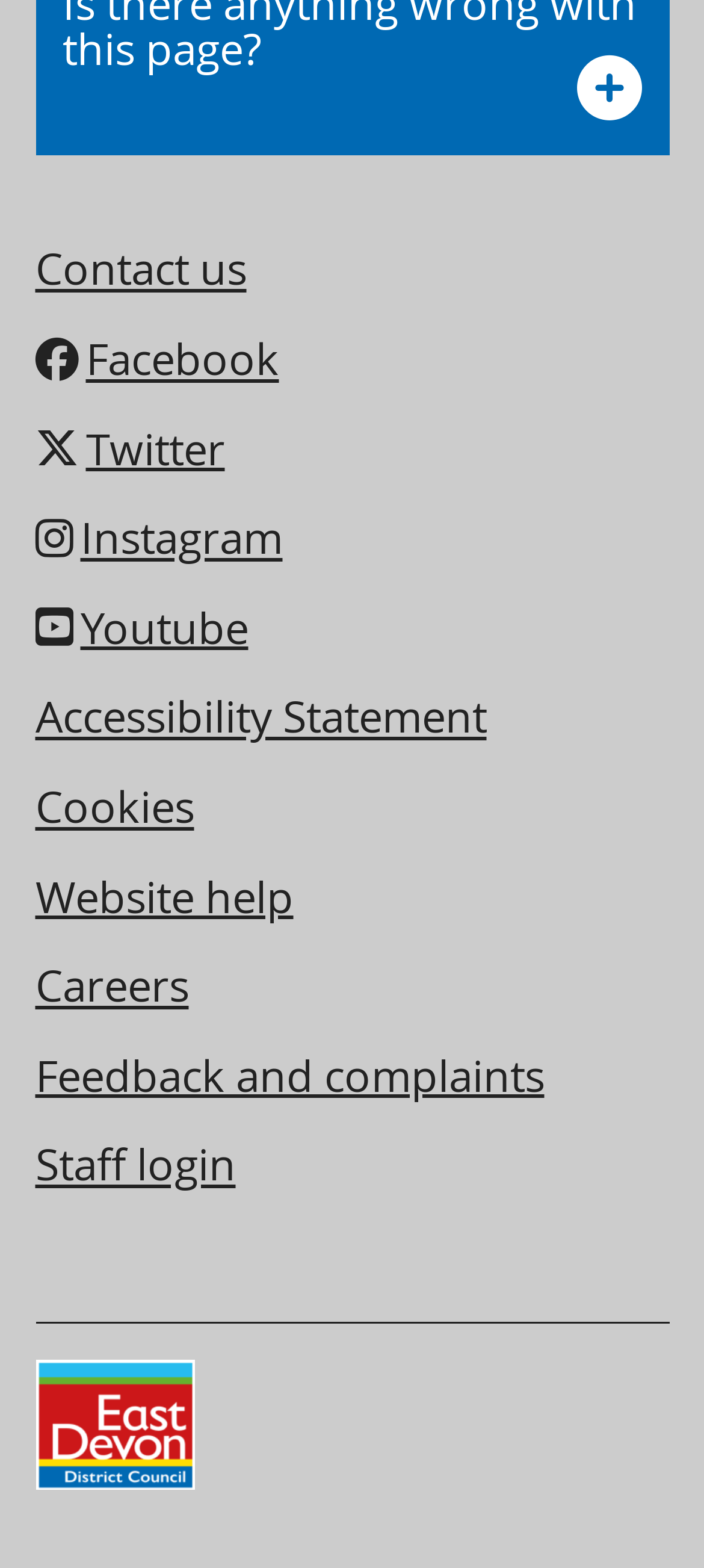Please identify the coordinates of the bounding box that should be clicked to fulfill this instruction: "View careers".

[0.05, 0.603, 0.268, 0.657]